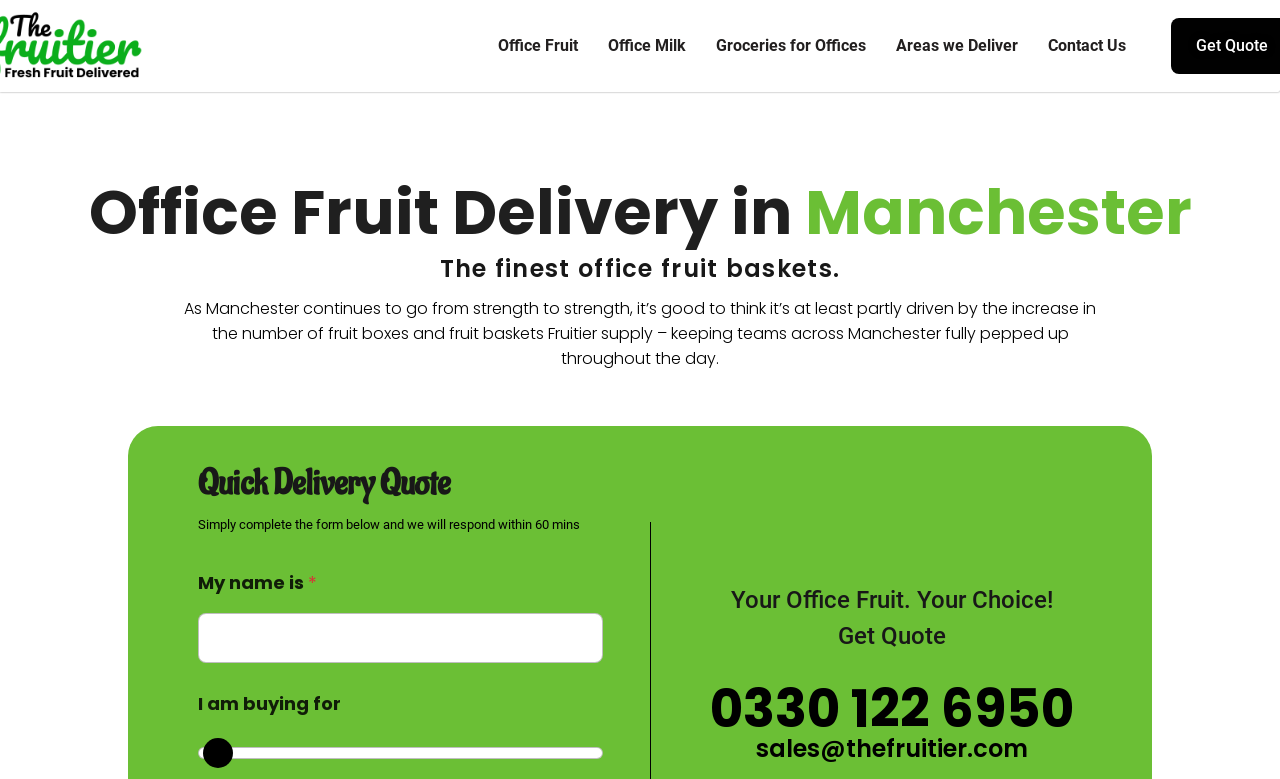How can I contact the company?
Answer briefly with a single word or phrase based on the image.

Call or email